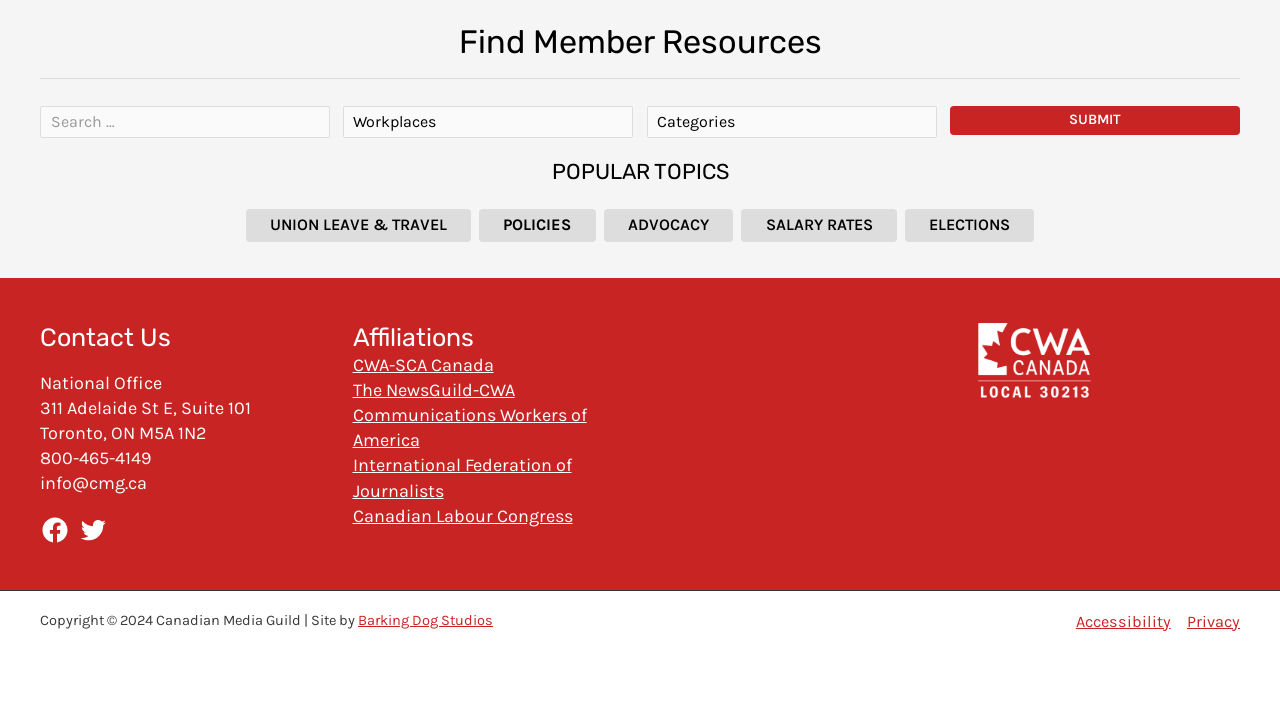Kindly provide the bounding box coordinates of the section you need to click on to fulfill the given instruction: "Click the submit button".

[0.742, 0.149, 0.969, 0.189]